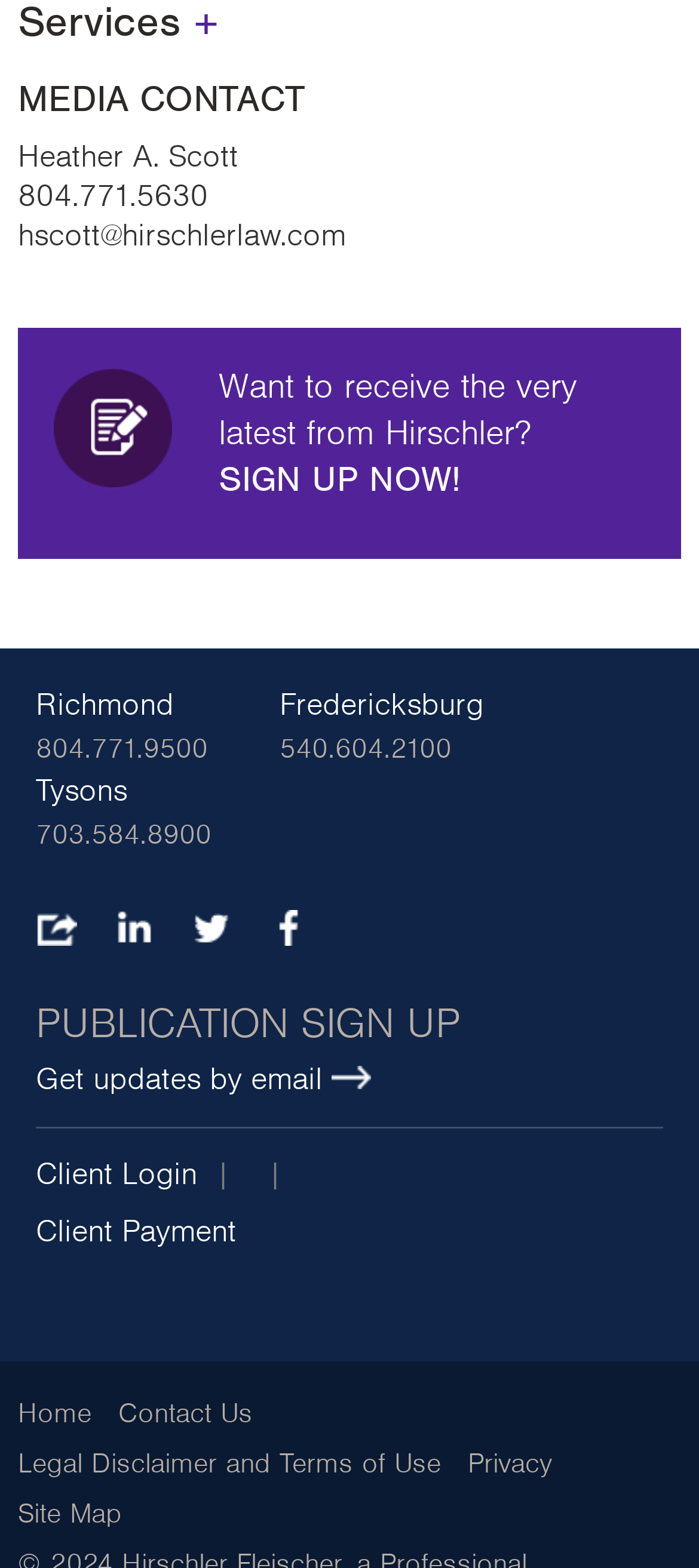Reply to the question with a single word or phrase:
What is the last link in the footer section?

Site Map